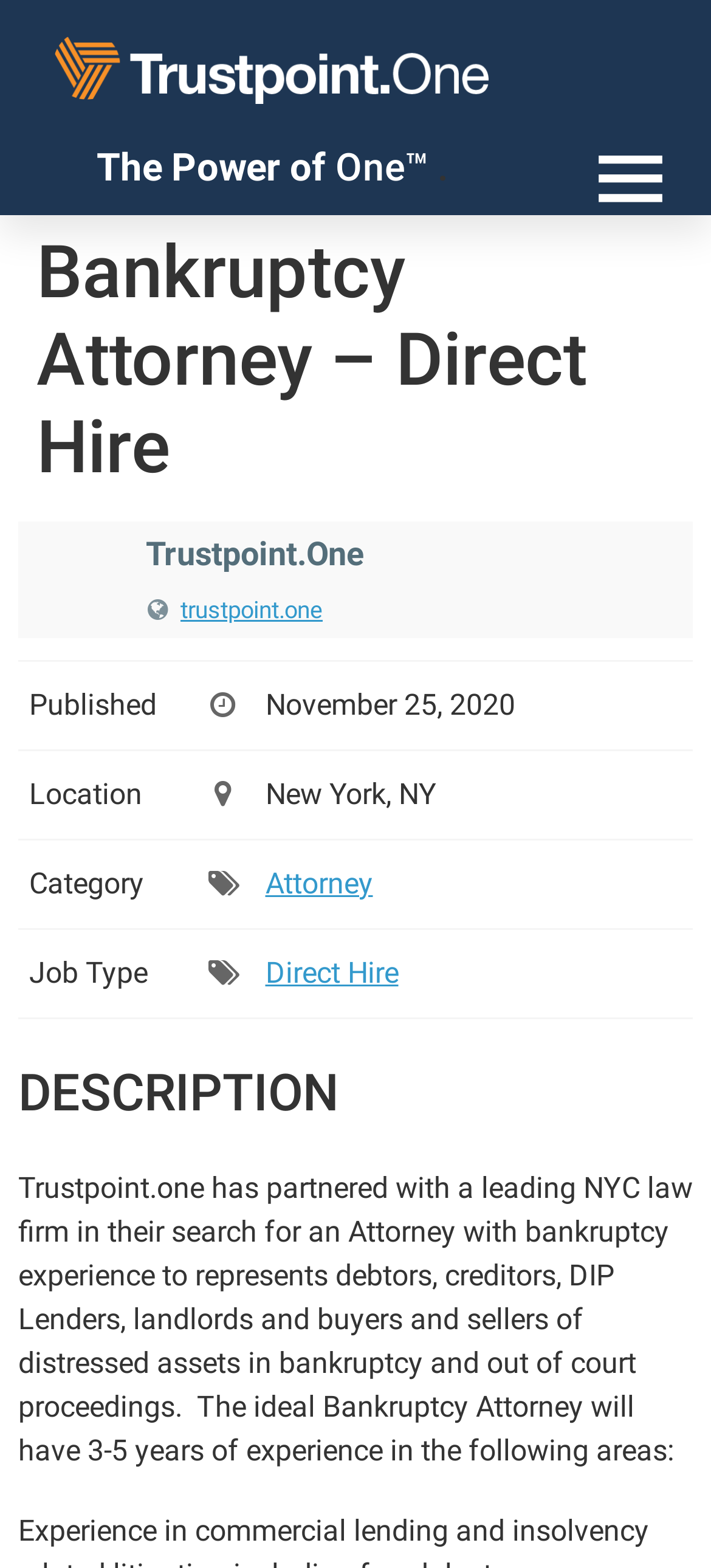Give a one-word or short phrase answer to this question: 
What is the date the job was published?

November 25, 2020